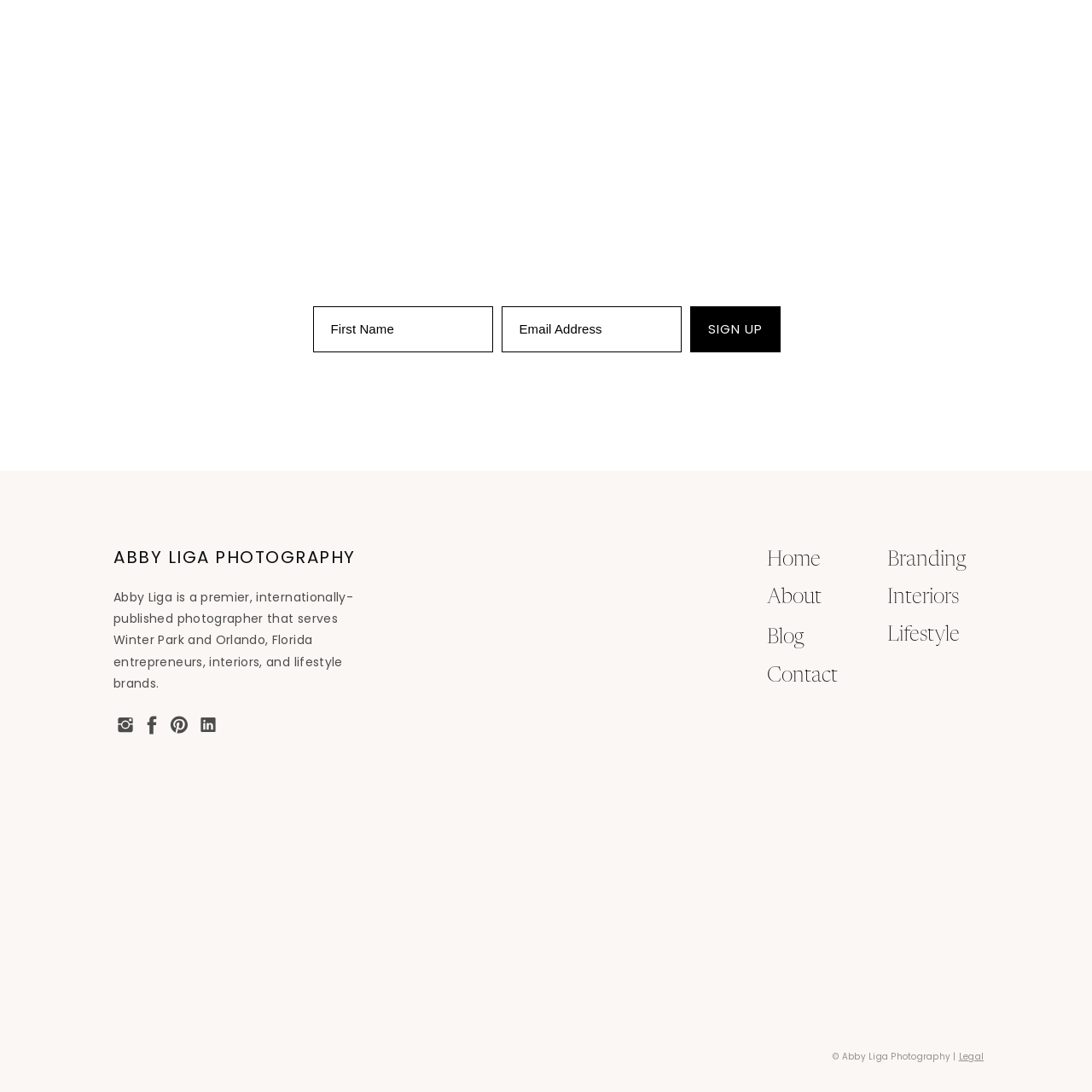Pay attention to the red boxed area, What is the purpose of the kitchen layout? Provide a one-word or short phrase response.

Cooking and entertaining